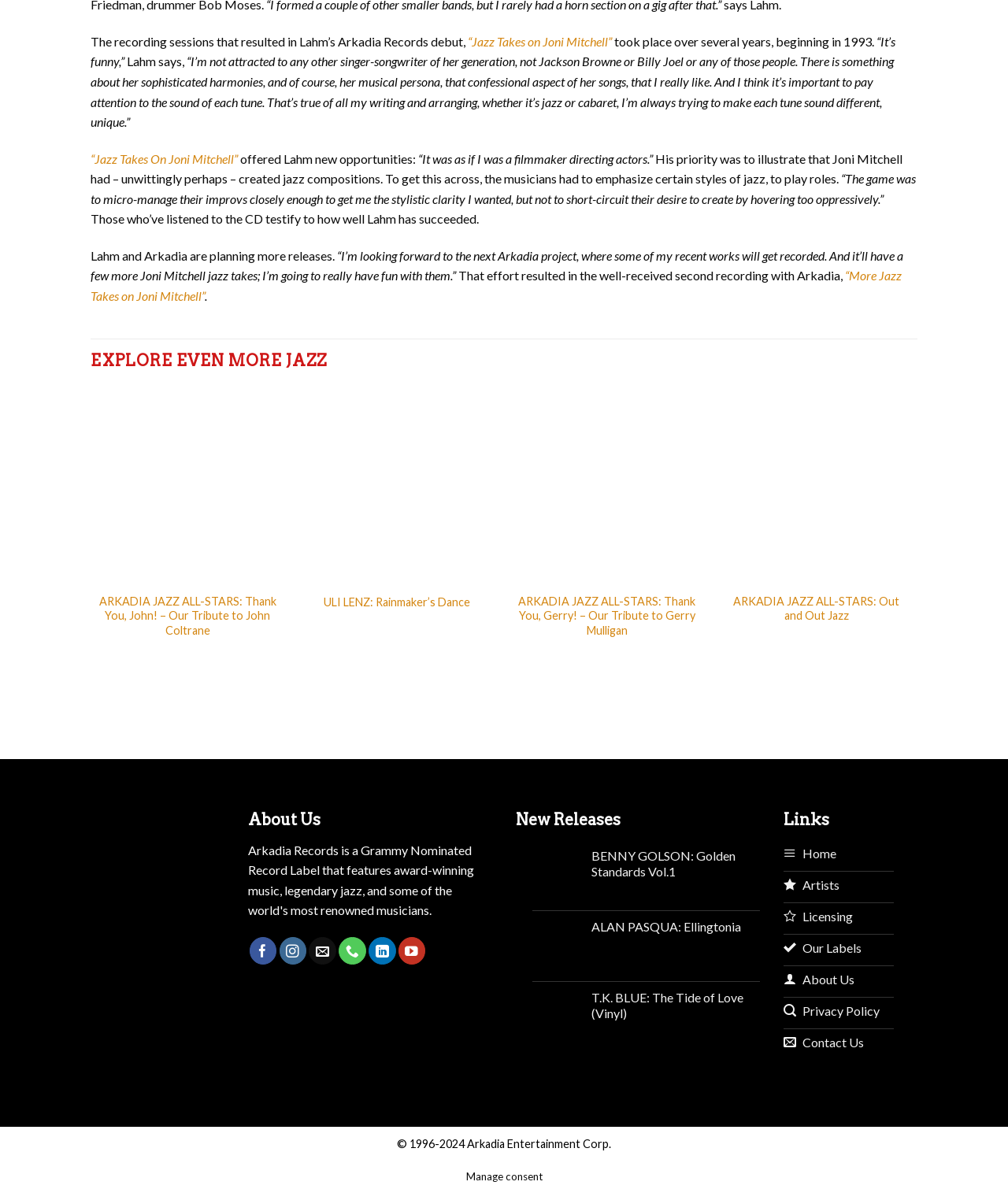Determine the bounding box of the UI component based on this description: "ALAN PASQUA: Ellingtonia". The bounding box coordinates should be four float values between 0 and 1, i.e., [left, top, right, bottom].

[0.587, 0.773, 0.754, 0.787]